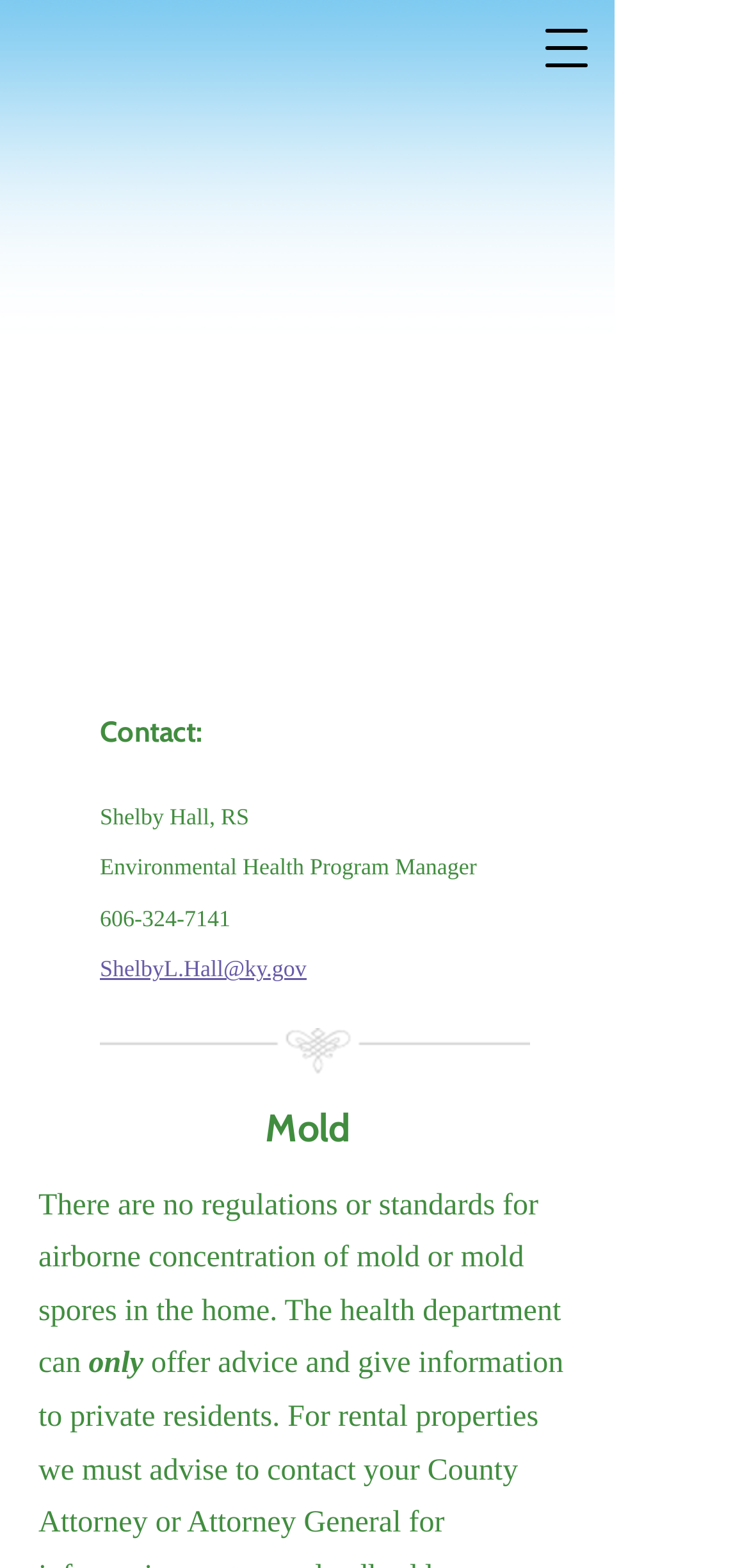What is the phone number of the contact person?
Answer the question based on the image using a single word or a brief phrase.

606-324-7141